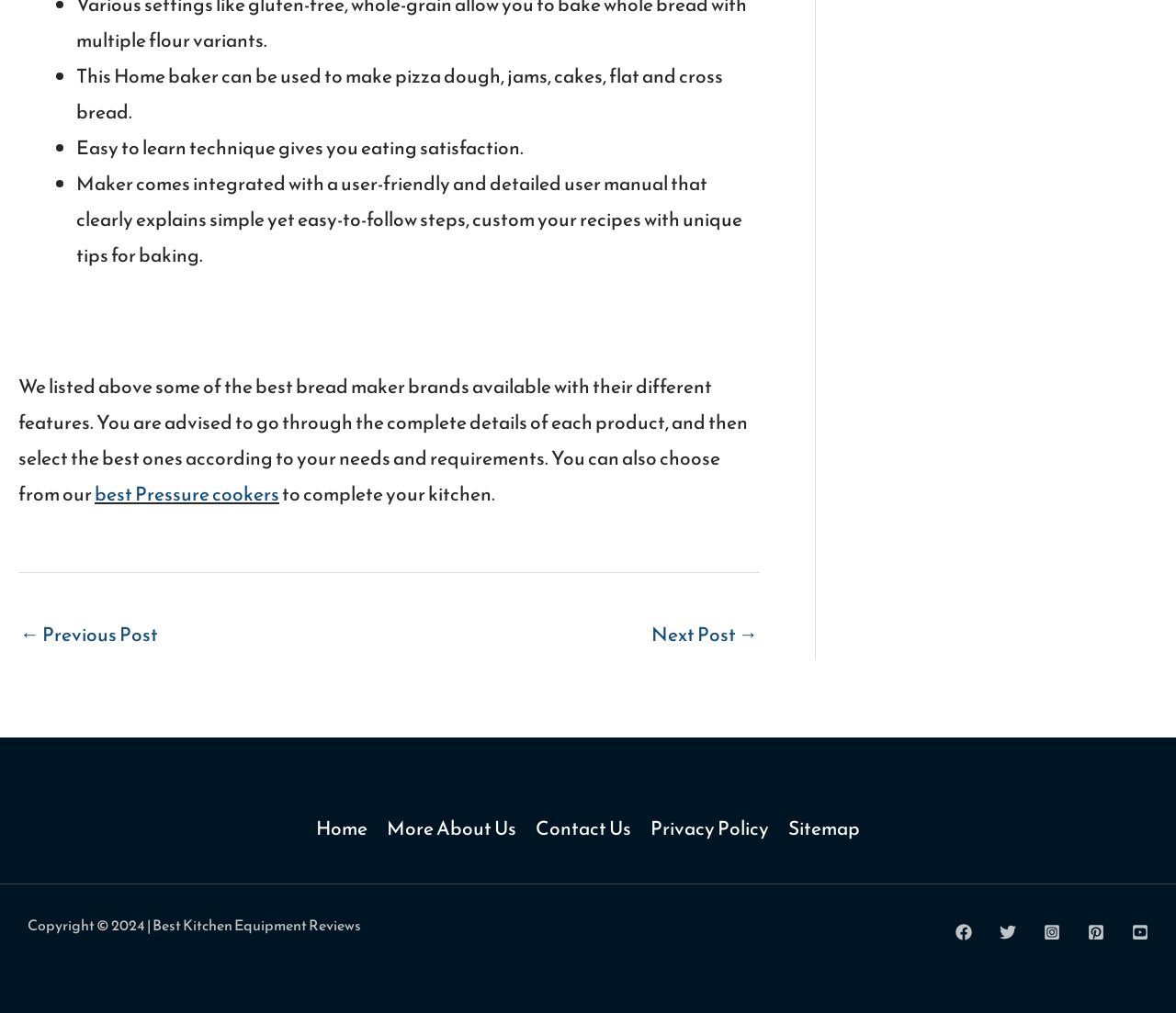Give a concise answer using one word or a phrase to the following question:
How many social media links are there at the bottom of the webpage?

5